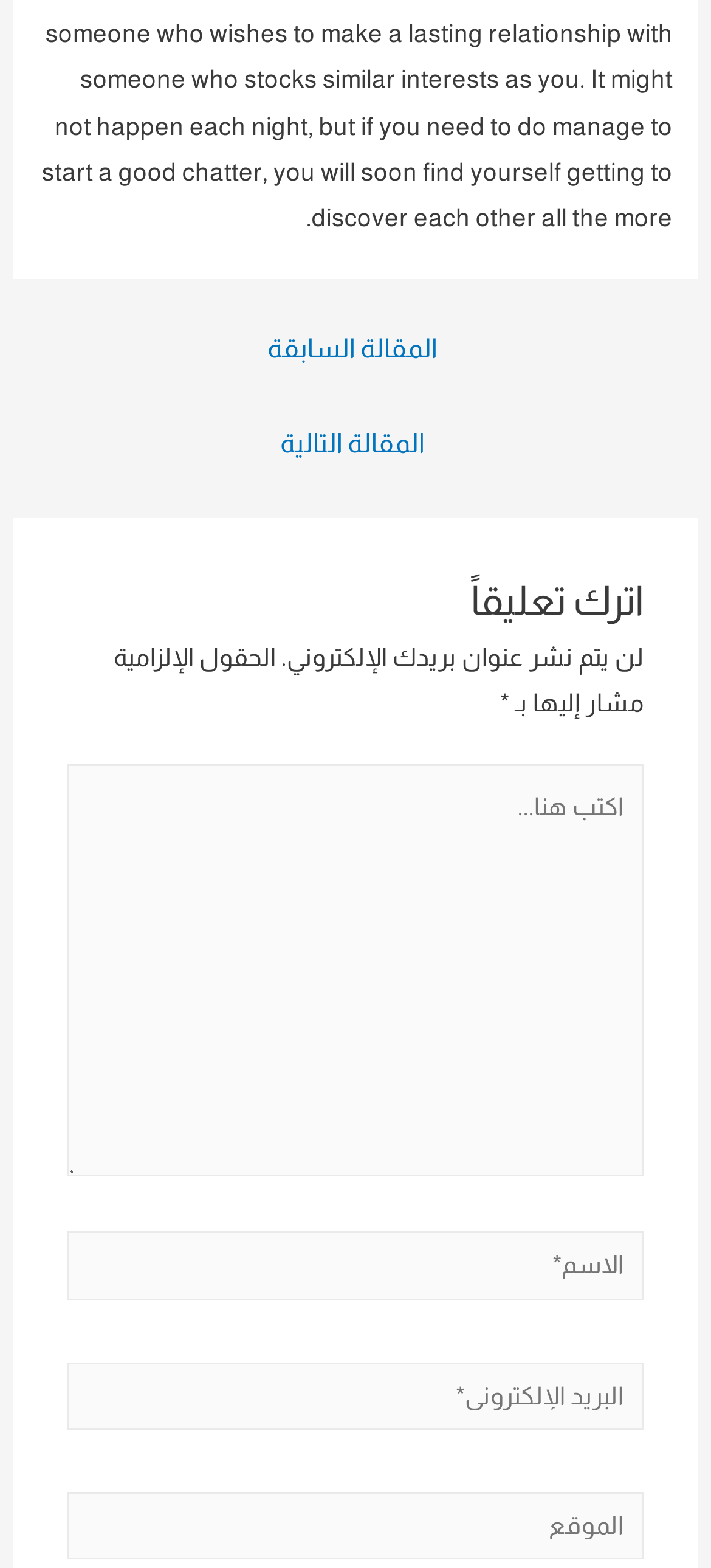From the details in the image, provide a thorough response to the question: What is the optional field in the comment form?

The comment form includes a field for website, which is not marked as required, indicating that it is an optional field that users can choose to fill out or leave blank.